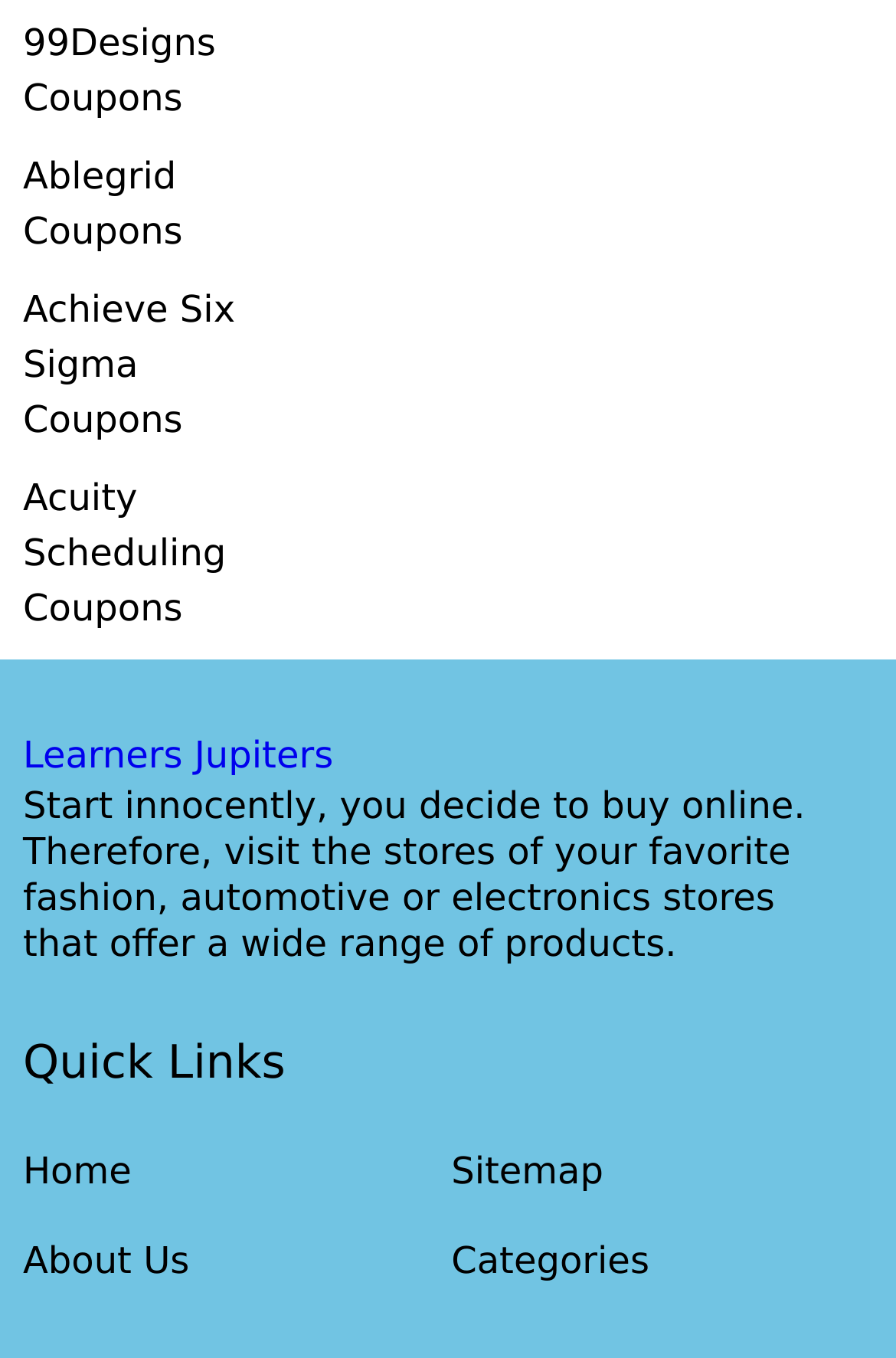Determine the bounding box coordinates for the element that should be clicked to follow this instruction: "Read the heading about buying online". The coordinates should be given as four float numbers between 0 and 1, in the format [left, top, right, bottom].

[0.026, 0.577, 0.974, 0.712]